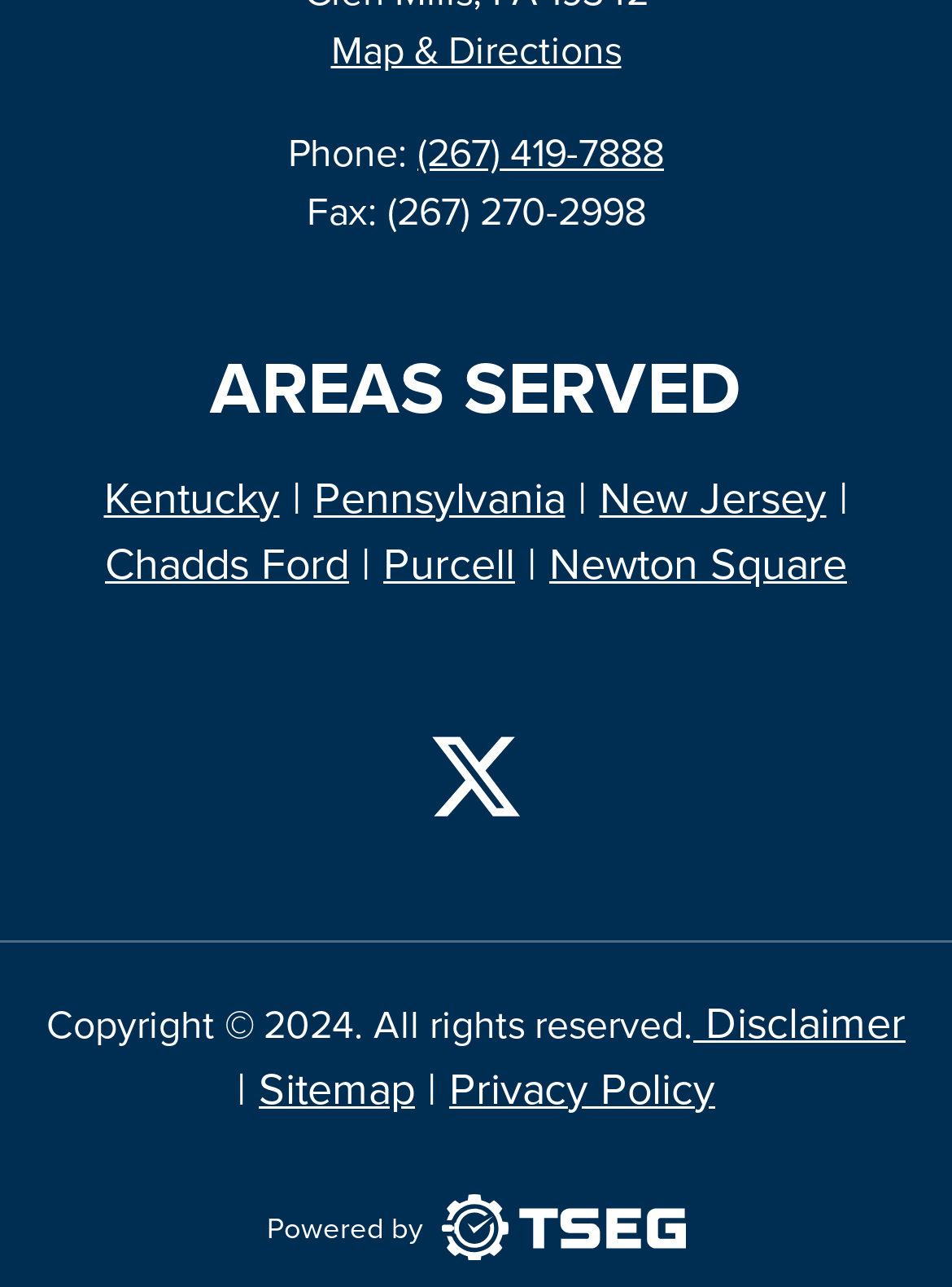What areas are served?
Your answer should be a single word or phrase derived from the screenshot.

Kentucky, Pennsylvania, New Jersey